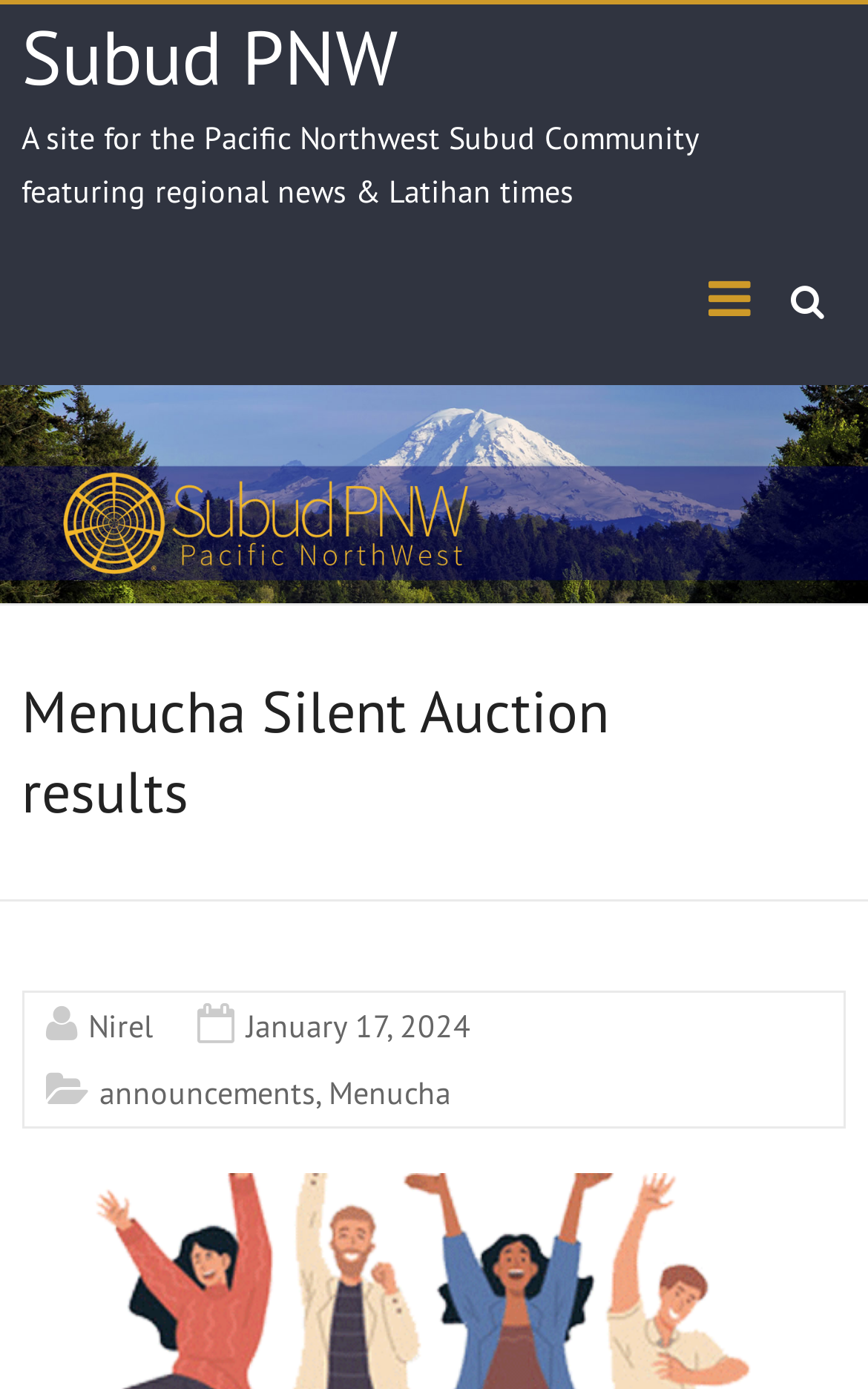What is the name of the event with results on this page? Based on the screenshot, please respond with a single word or phrase.

Menucha Silent Auction